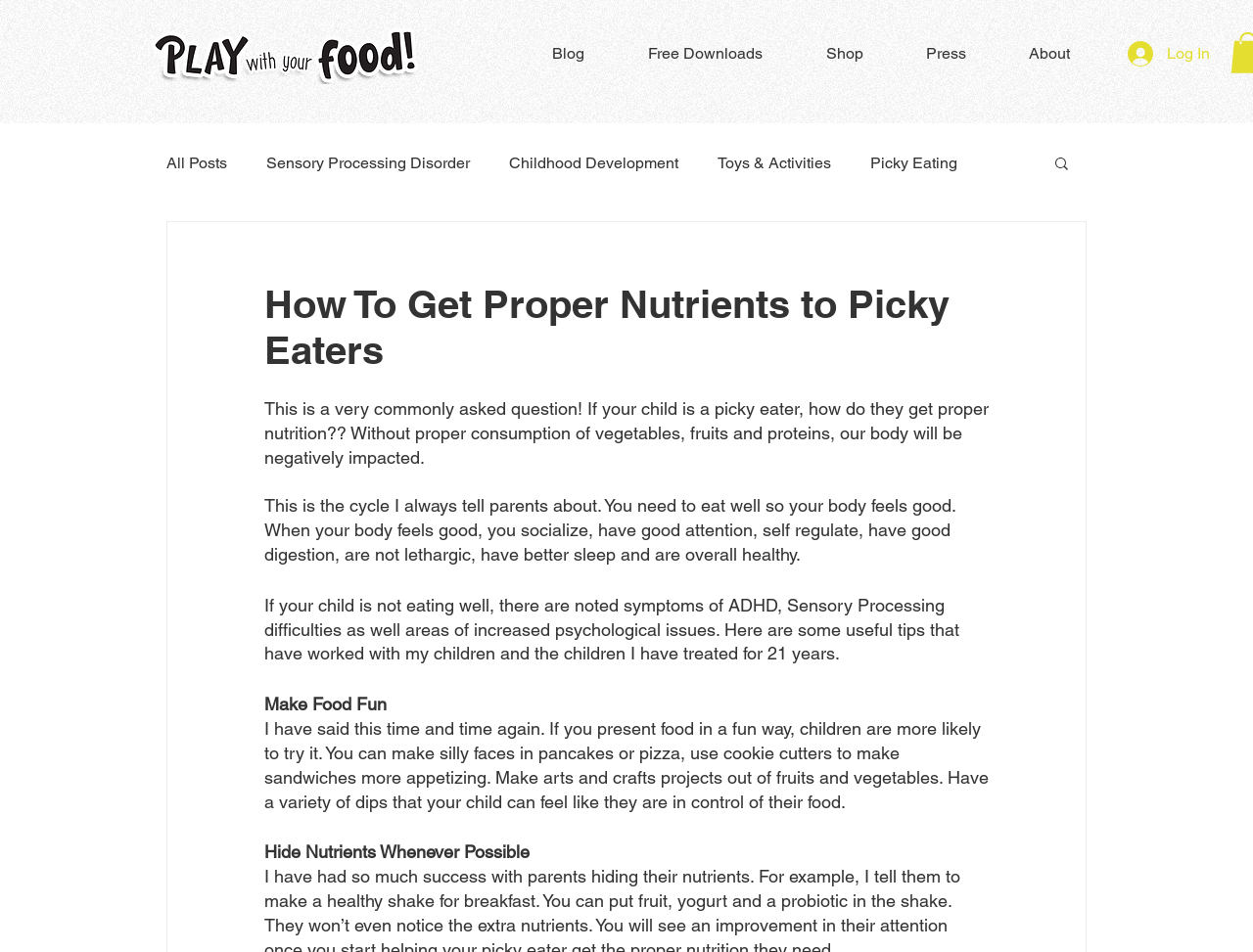Please provide a one-word or phrase answer to the question: 
What is the purpose of hiding nutrients?

To make food more appealing